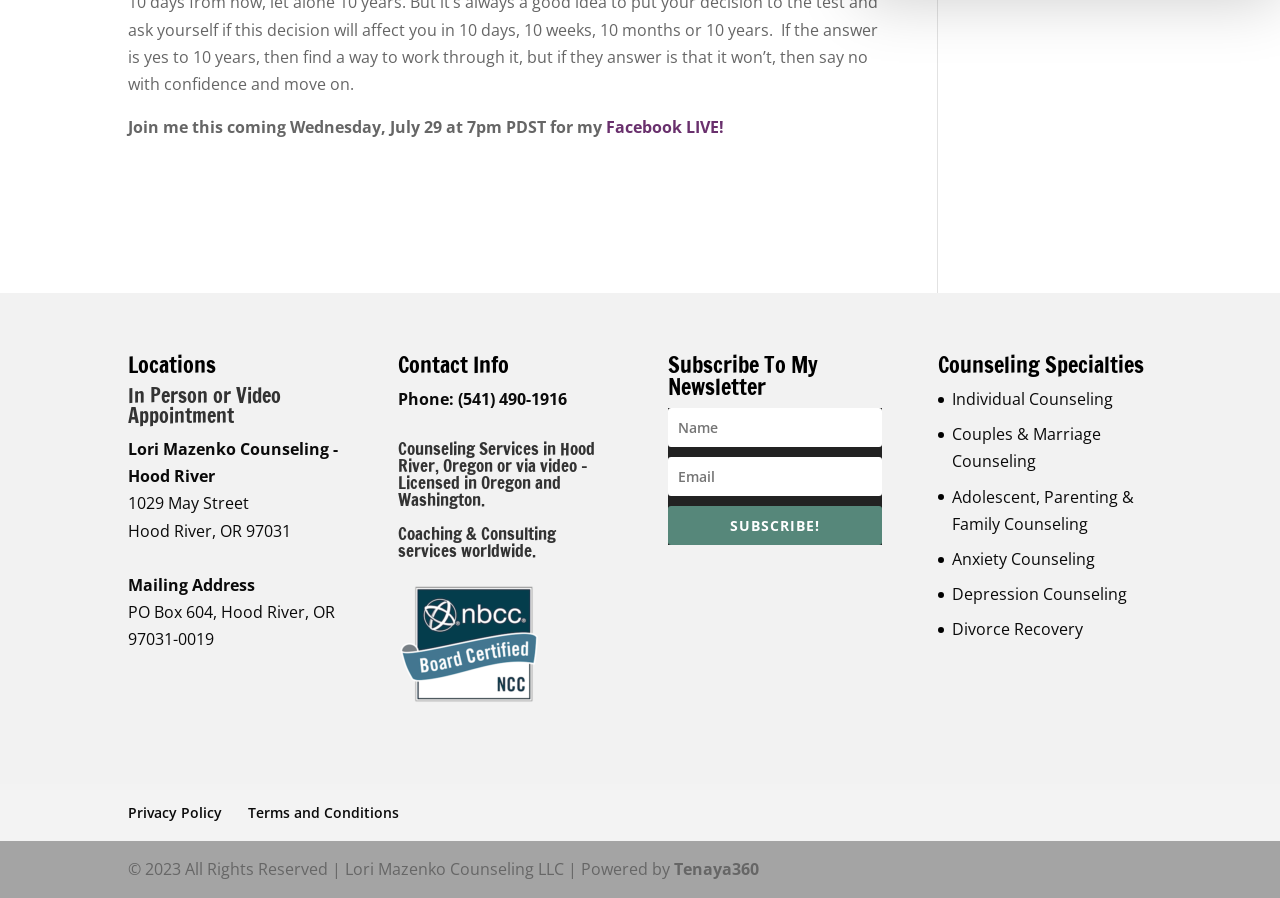Determine the bounding box coordinates of the section I need to click to execute the following instruction: "Contact via phone". Provide the coordinates as four float numbers between 0 and 1, i.e., [left, top, right, bottom].

[0.311, 0.432, 0.443, 0.457]